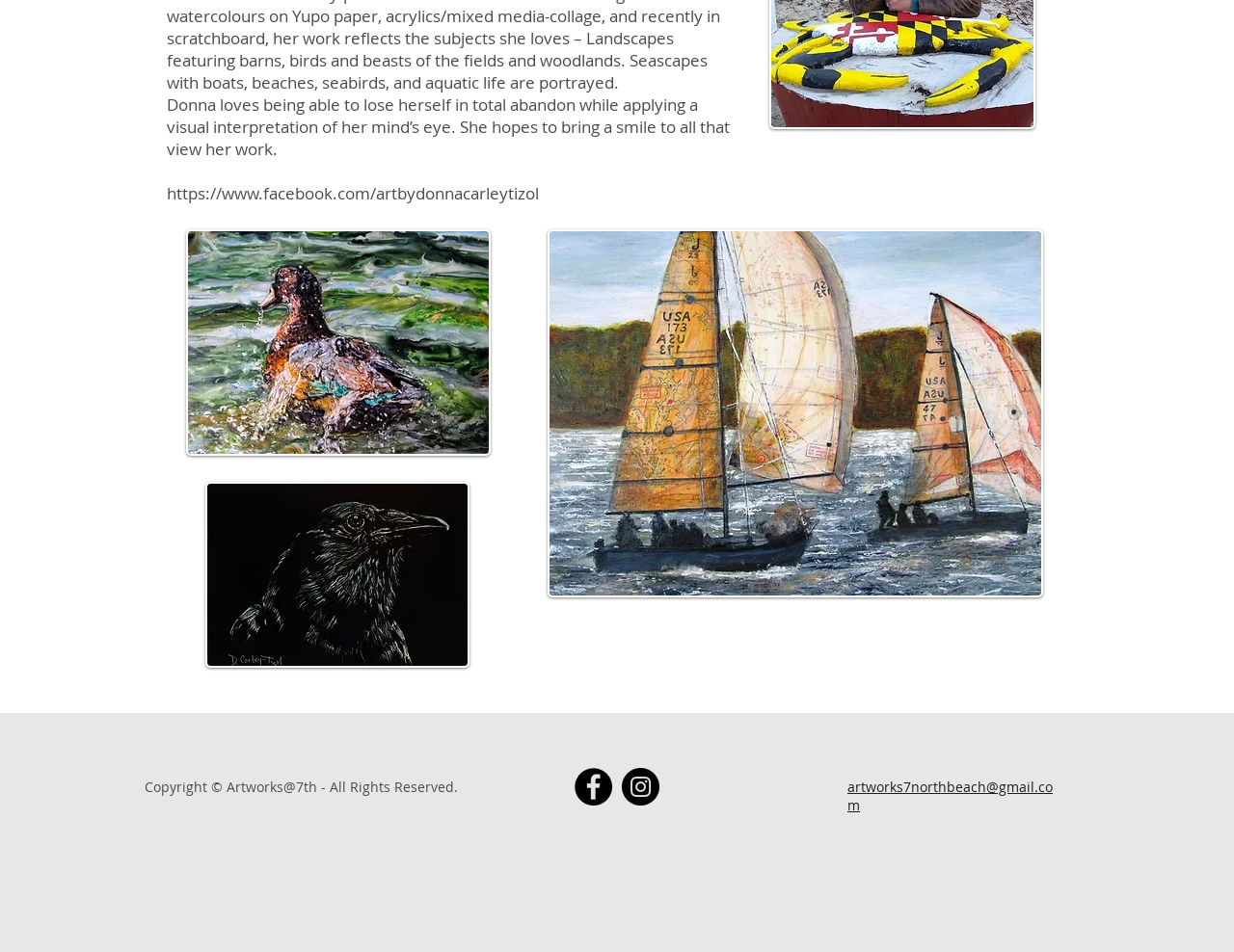From the webpage screenshot, identify the region described by artworks7northbeach@gmail.com. Provide the bounding box coordinates as (top-left x, top-left y, bottom-right x, bottom-right y), with each value being a floating point number between 0 and 1.

[0.687, 0.817, 0.853, 0.855]